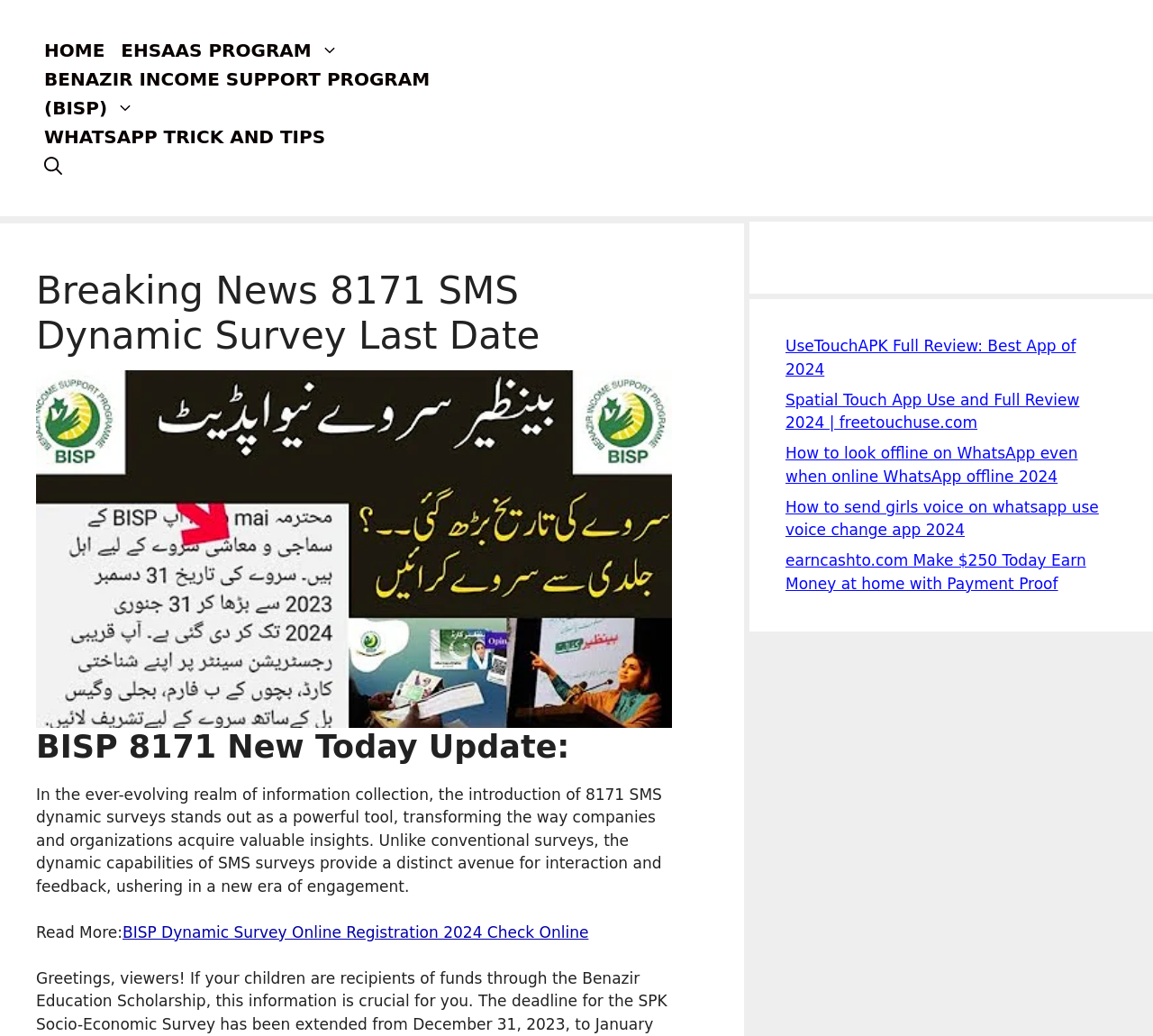What is the name of the program mentioned in the webpage?
Refer to the image and provide a detailed answer to the question.

I found the answer by looking at the navigation links at the top of the webpage, where 'EHSAAS PROGRAM' is one of the links. This suggests that the webpage is related to the Ehsaas Program.